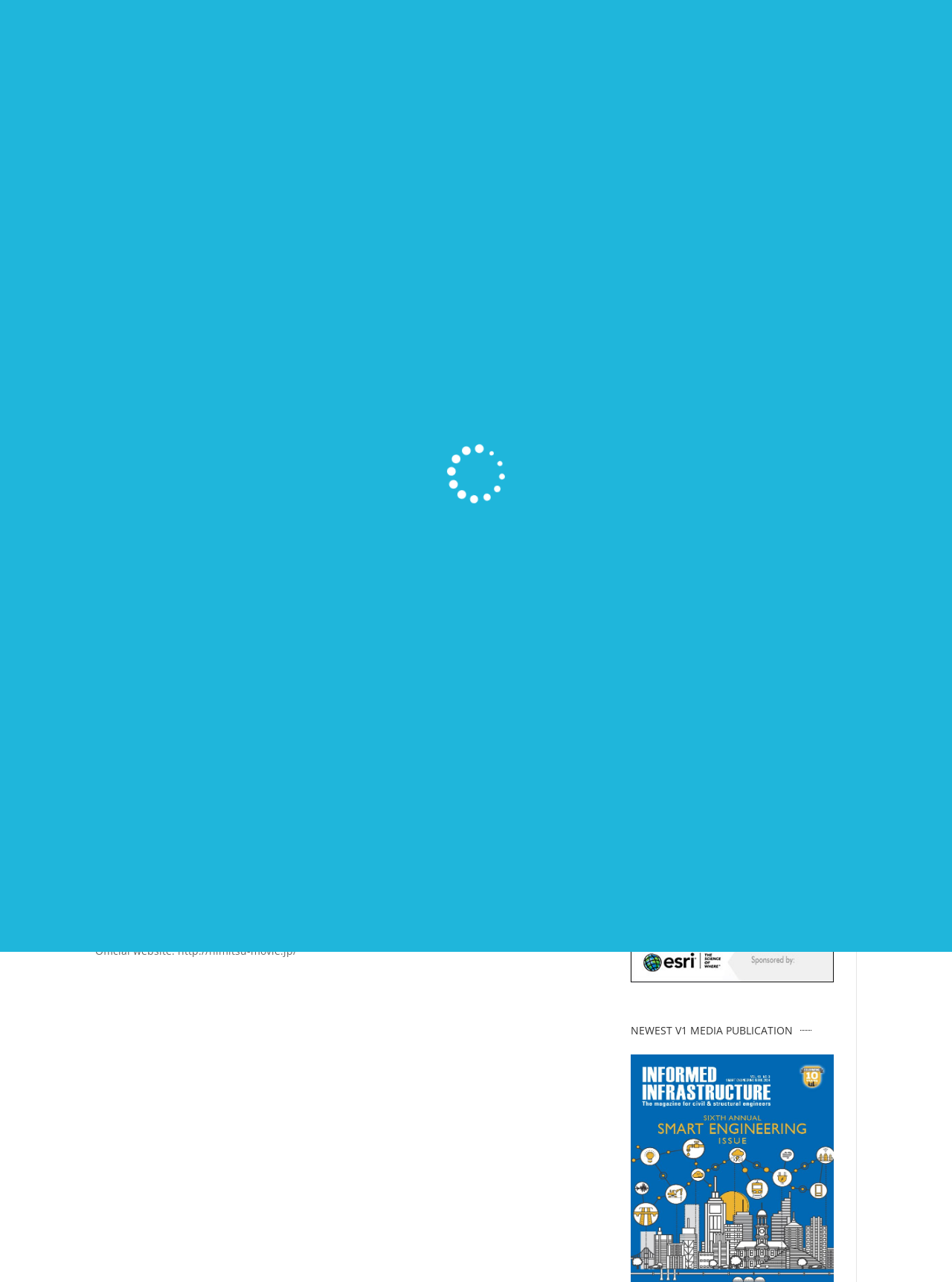What is the release date of the movie in Japan?
Using the image as a reference, give a one-word or short phrase answer.

6 August 2016